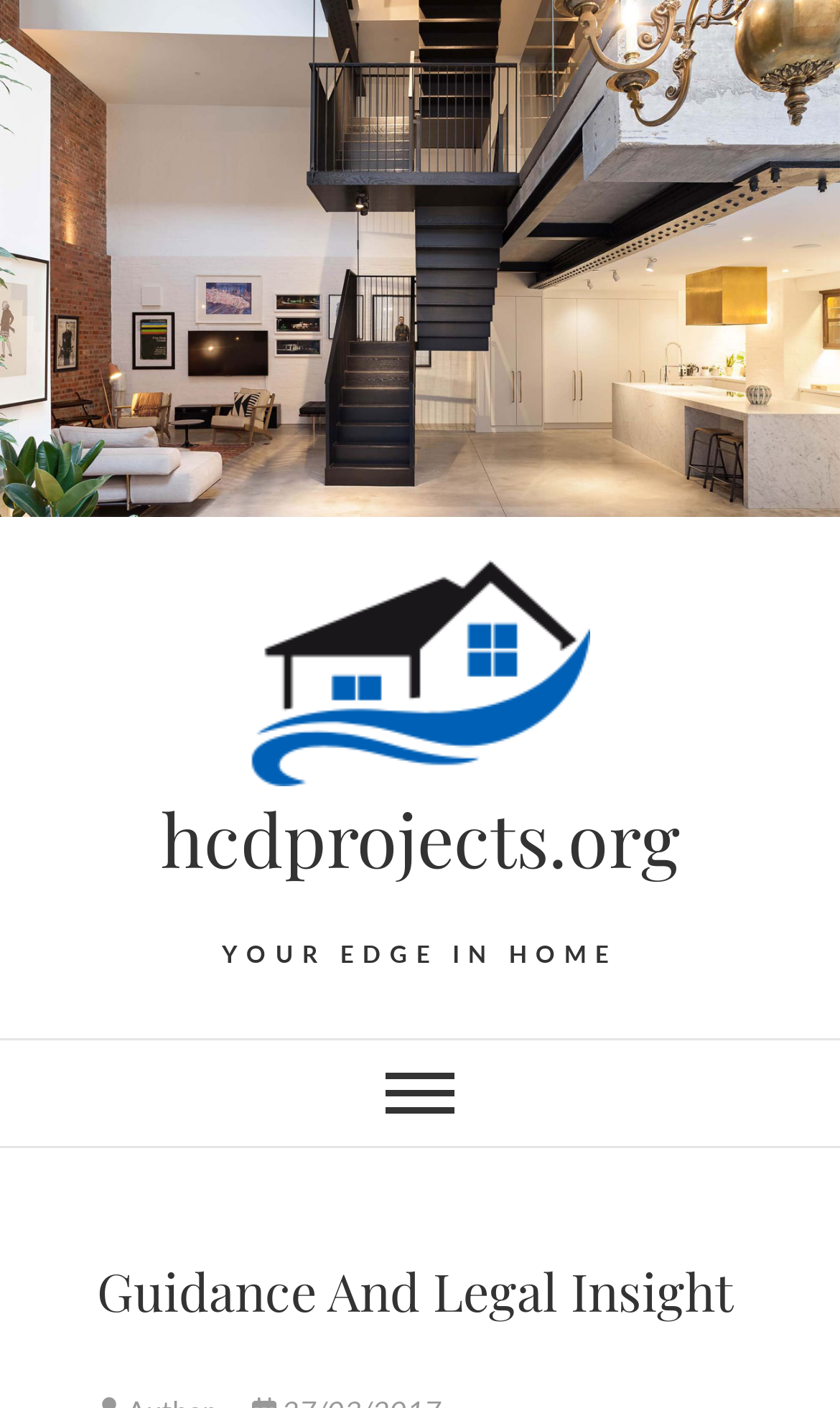Describe all visible elements and their arrangement on the webpage.

The webpage appears to be the homepage of "hcdprojects.org", a website providing guidance and legal insight. At the top-left corner, there is a logo image of "hcdprojects.org" that takes up a significant portion of the top section. Below the logo, there is a link to the website's homepage.

On the top-right side, there is another instance of the "hcdprojects.org" link, accompanied by a smaller image of the same logo. This section is positioned slightly below the top section.

The main content of the webpage begins with a heading that reads "hcdprojects.org", which is centered horizontally. Below this heading, there is a static text "YOUR EDGE IN HOME" that is positioned slightly to the right of the center.

To the left of the static text, there is a navigation menu labeled "Main Menu" that takes up a significant portion of the left side. Within this menu, there is a button that controls the primary menu, which is currently not expanded.

At the very bottom of the webpage, there is a heading that reads "Guidance And Legal Insight", which is centered horizontally. This heading appears to be a subtitle or a tagline for the website.